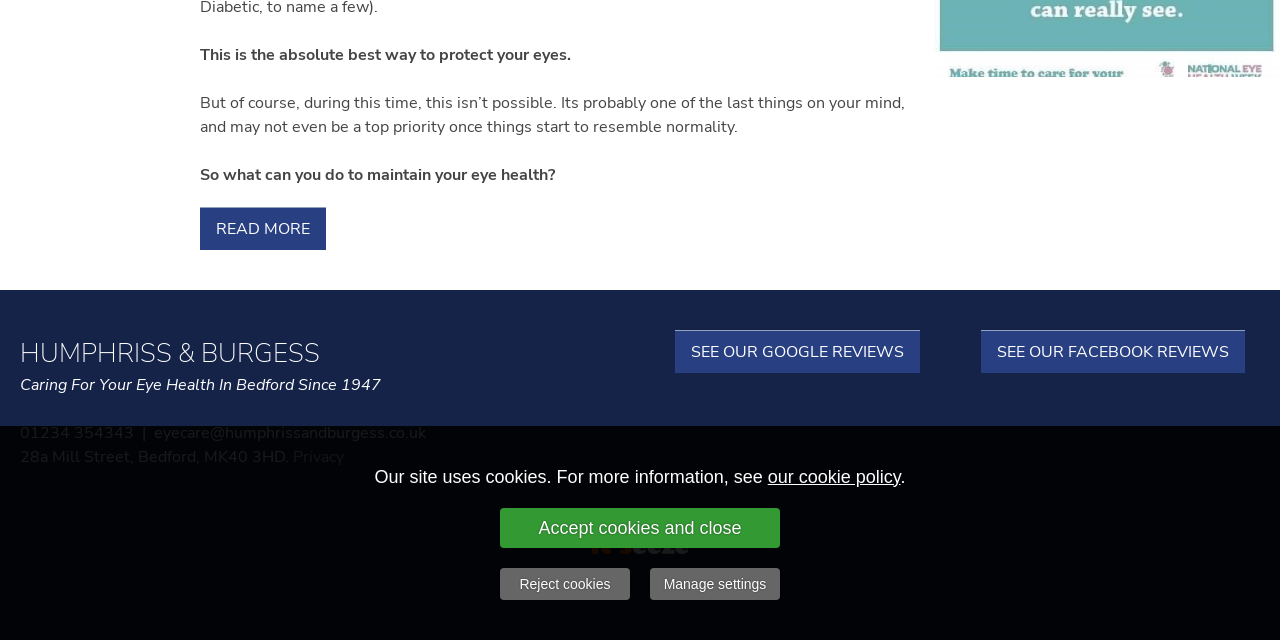Predict the bounding box coordinates of the UI element that matches this description: "See our Google Reviews". The coordinates should be in the format [left, top, right, bottom] with each value between 0 and 1.

[0.527, 0.516, 0.719, 0.583]